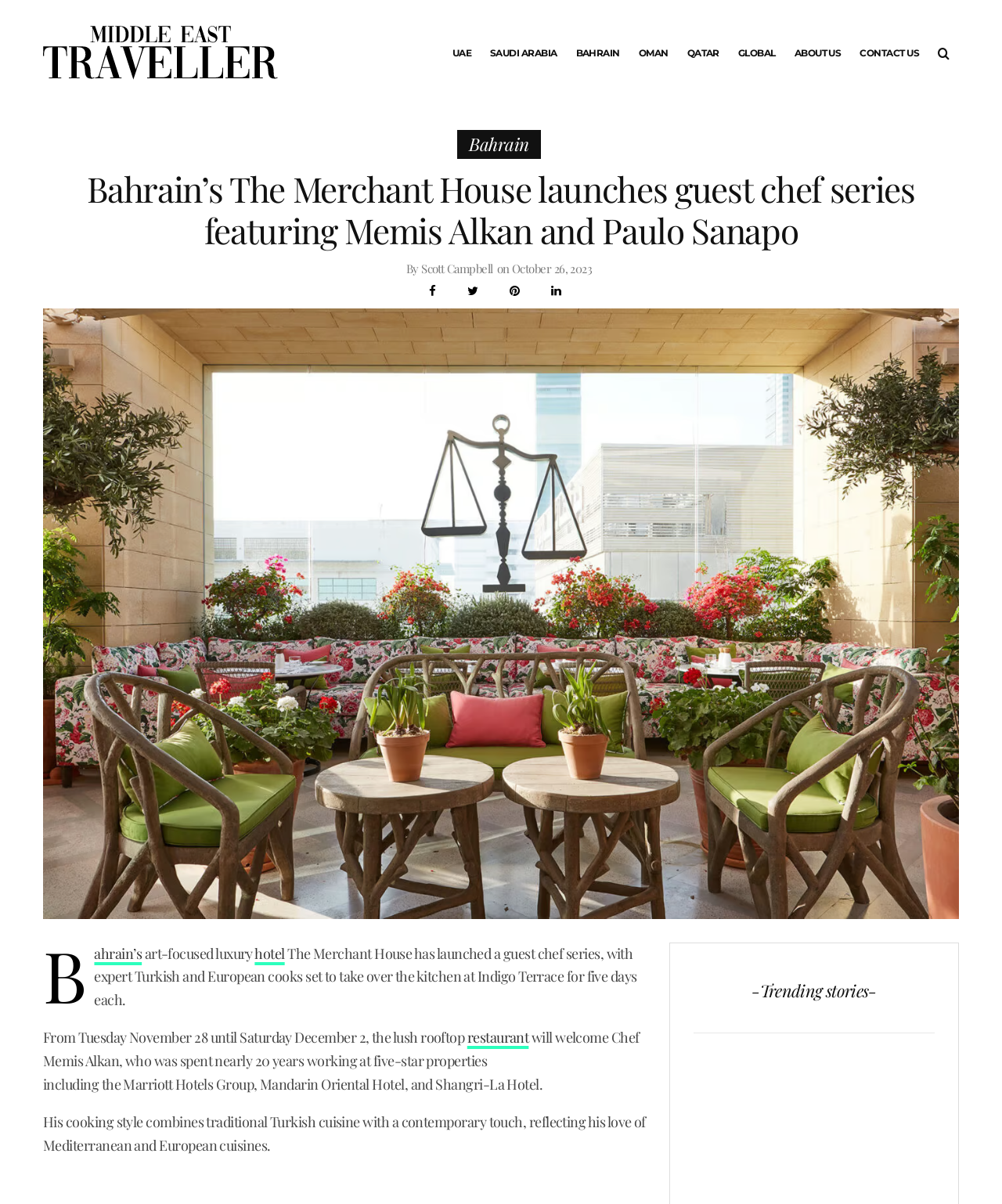Pinpoint the bounding box coordinates of the clickable area needed to execute the instruction: "Enter email address". The coordinates should be specified as four float numbers between 0 and 1, i.e., [left, top, right, bottom].

[0.547, 0.46, 0.754, 0.498]